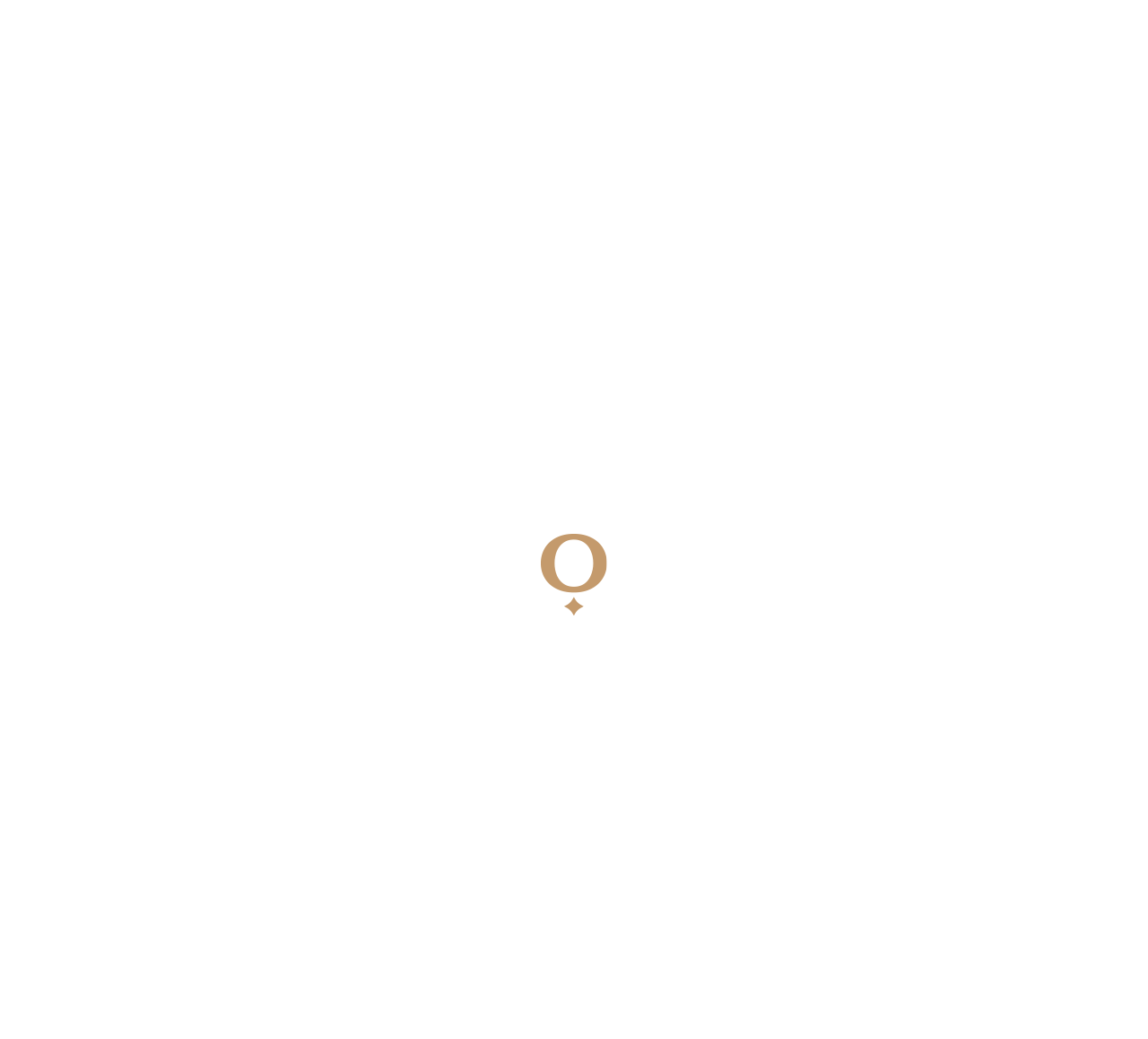What is the theme of the recent posts section?
Based on the image, answer the question with as much detail as possible.

The recent posts section appears to be focused on event planning and venues, with titles such as 'Mistakes to Avoid When Looking For Wedding Venues' and 'The Ultimate Guide to Finding the Perfect Party Venue', suggesting that the webpage is a resource for individuals planning events.